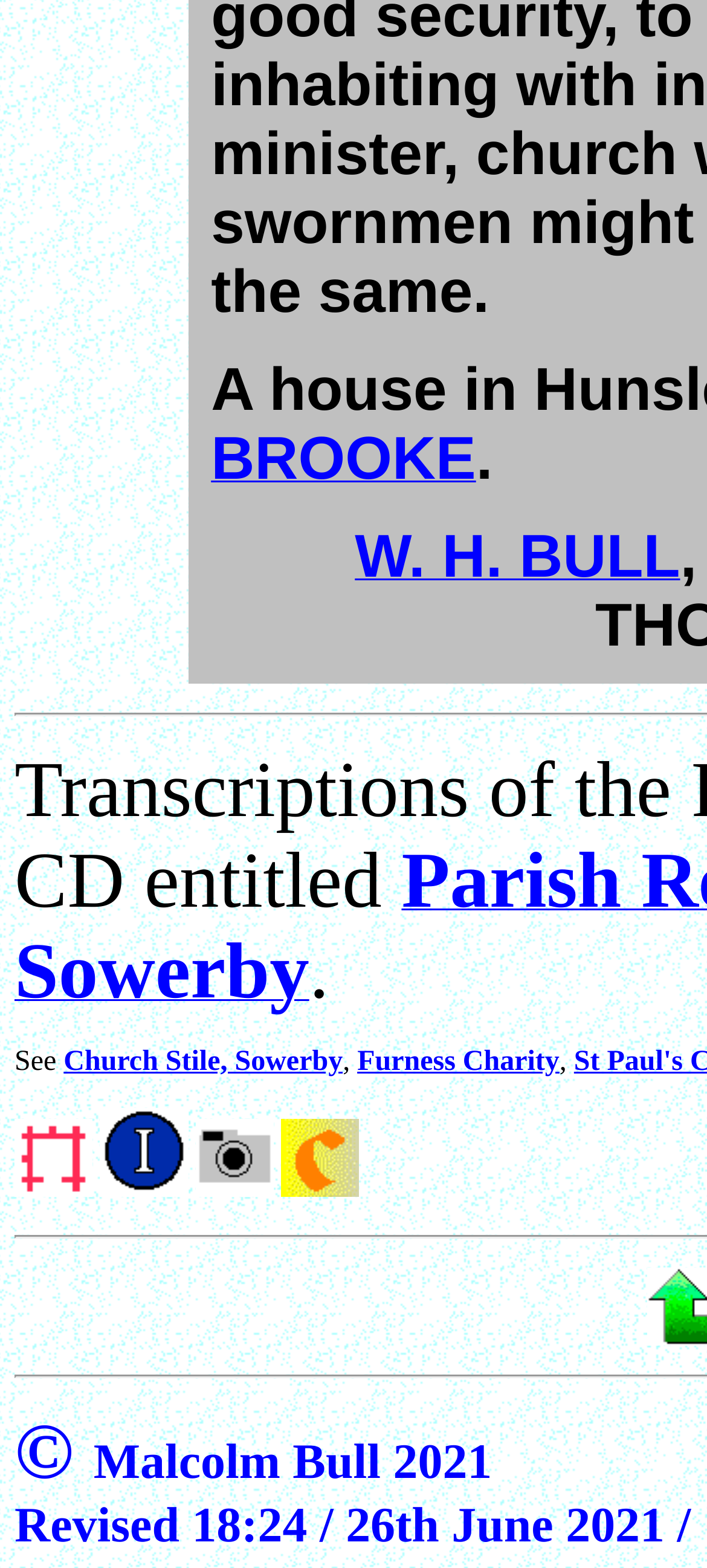Refer to the image and answer the question with as much detail as possible: What is the name of the church?

The name of the church can be found in the link element with the text 'W. H. BULL' at the top of the webpage.